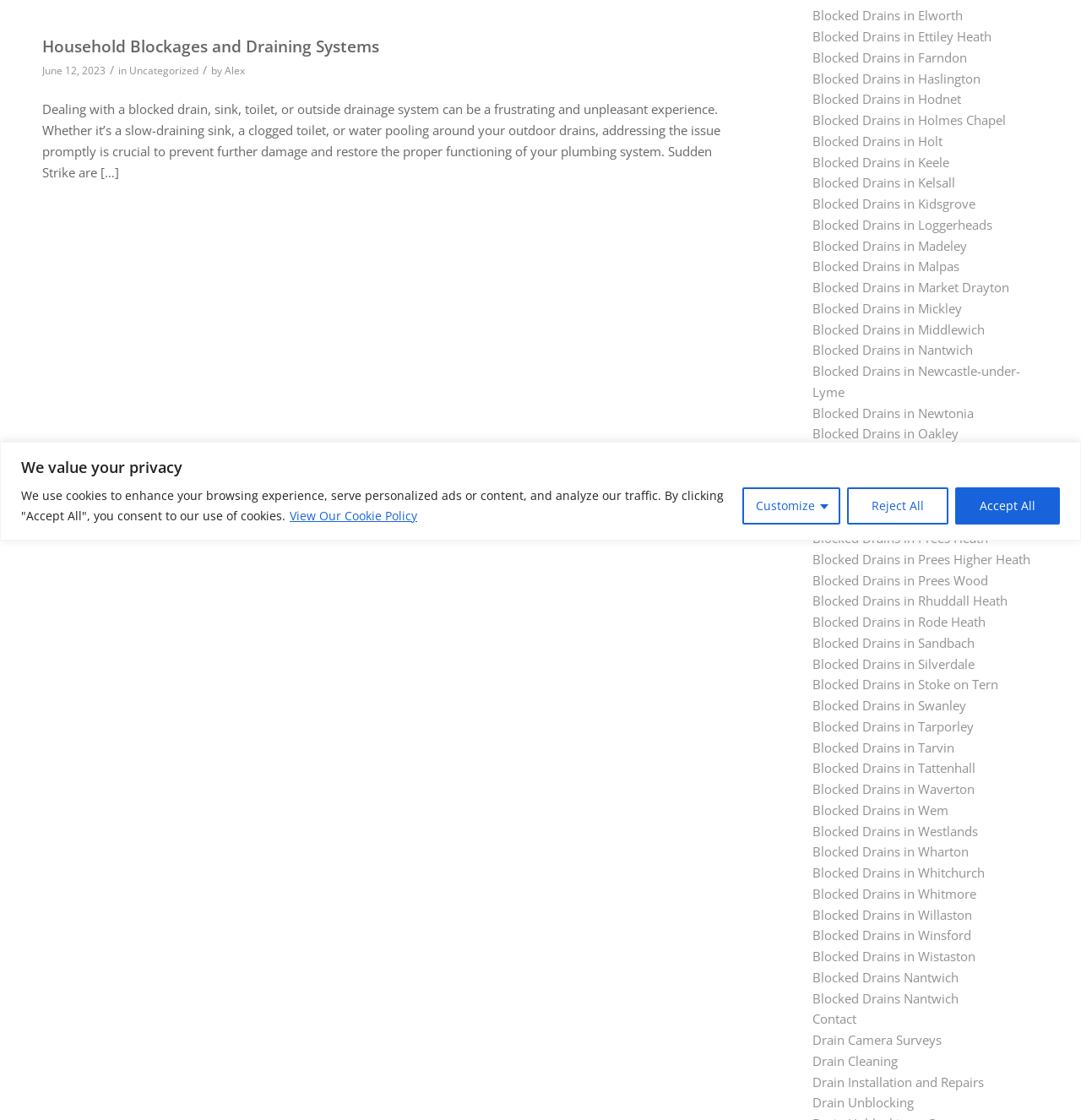Find the UI element described as: "depuy hip replacement" and predict its bounding box coordinates. Ensure the coordinates are four float numbers between 0 and 1, [left, top, right, bottom].

None